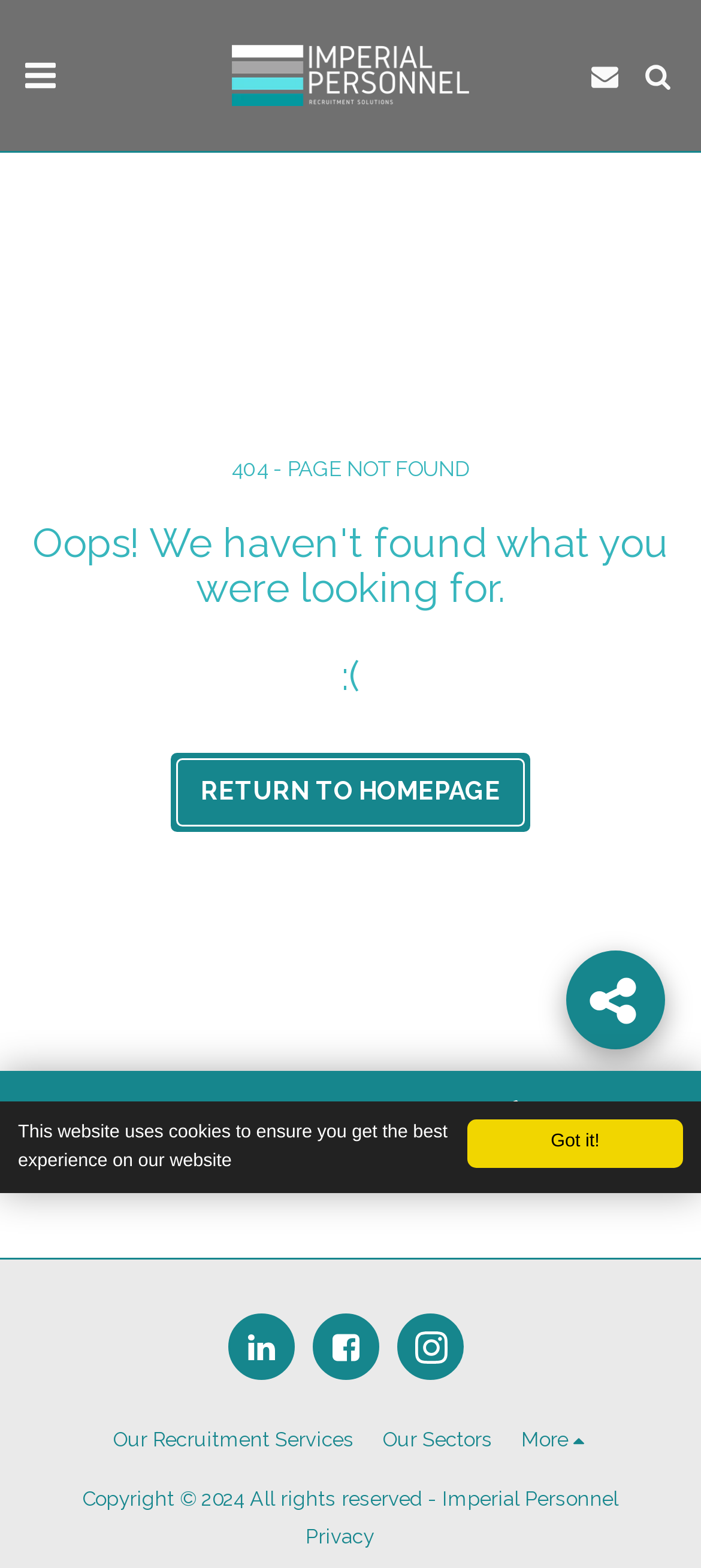What is the copyright year?
Can you provide a detailed and comprehensive answer to the question?

The copyright year is displayed at the bottom of the webpage, to the left of the company name. It is part of the copyright notice that reads 'Copyright © 2024 All rights reserved -'.